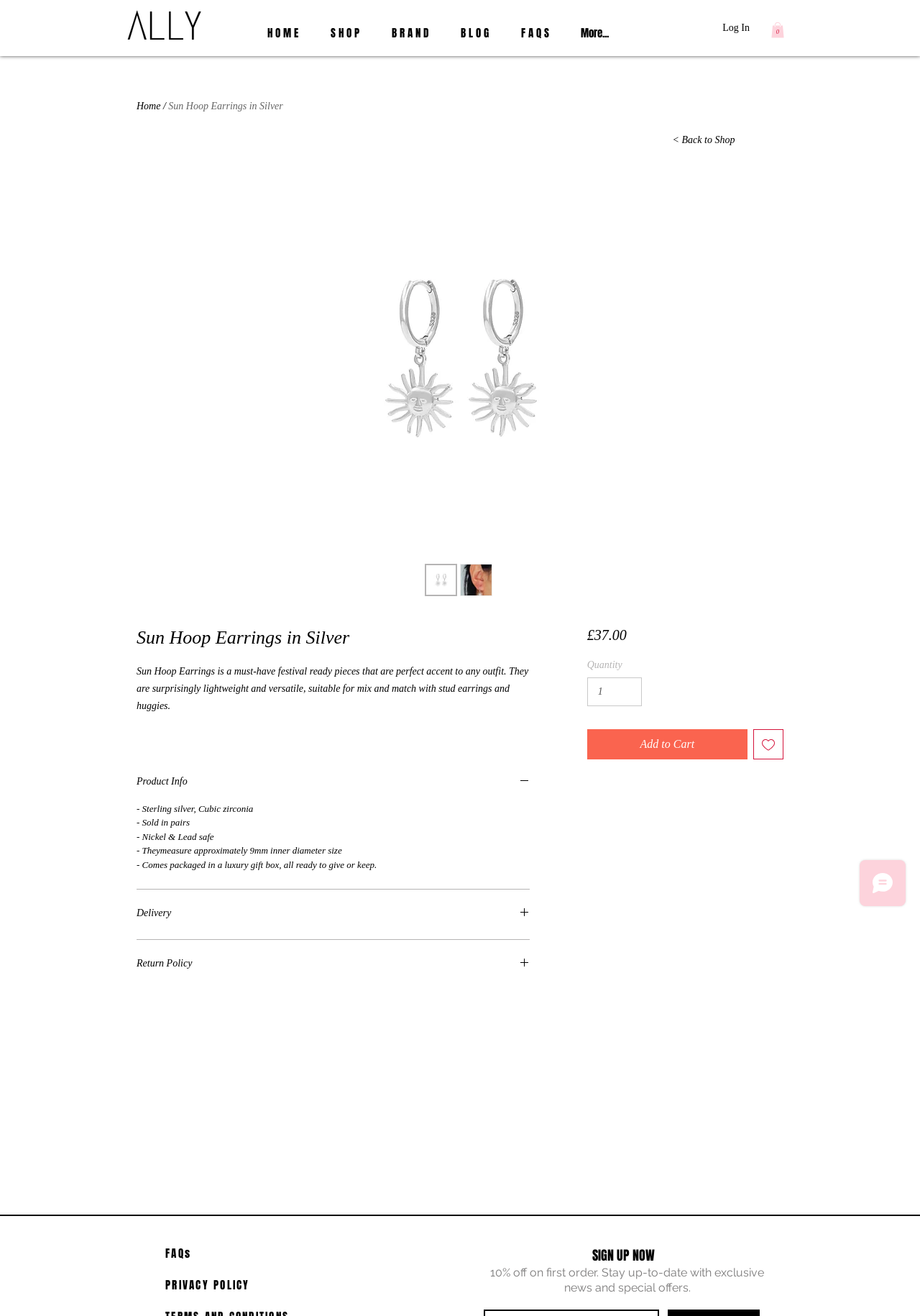What is the brand name of the jewelry?
Based on the image, answer the question with as much detail as possible.

I found the brand name by looking at the top-left corner of the webpage, where there is a link and an image with the text 'Ally Jewellery'.